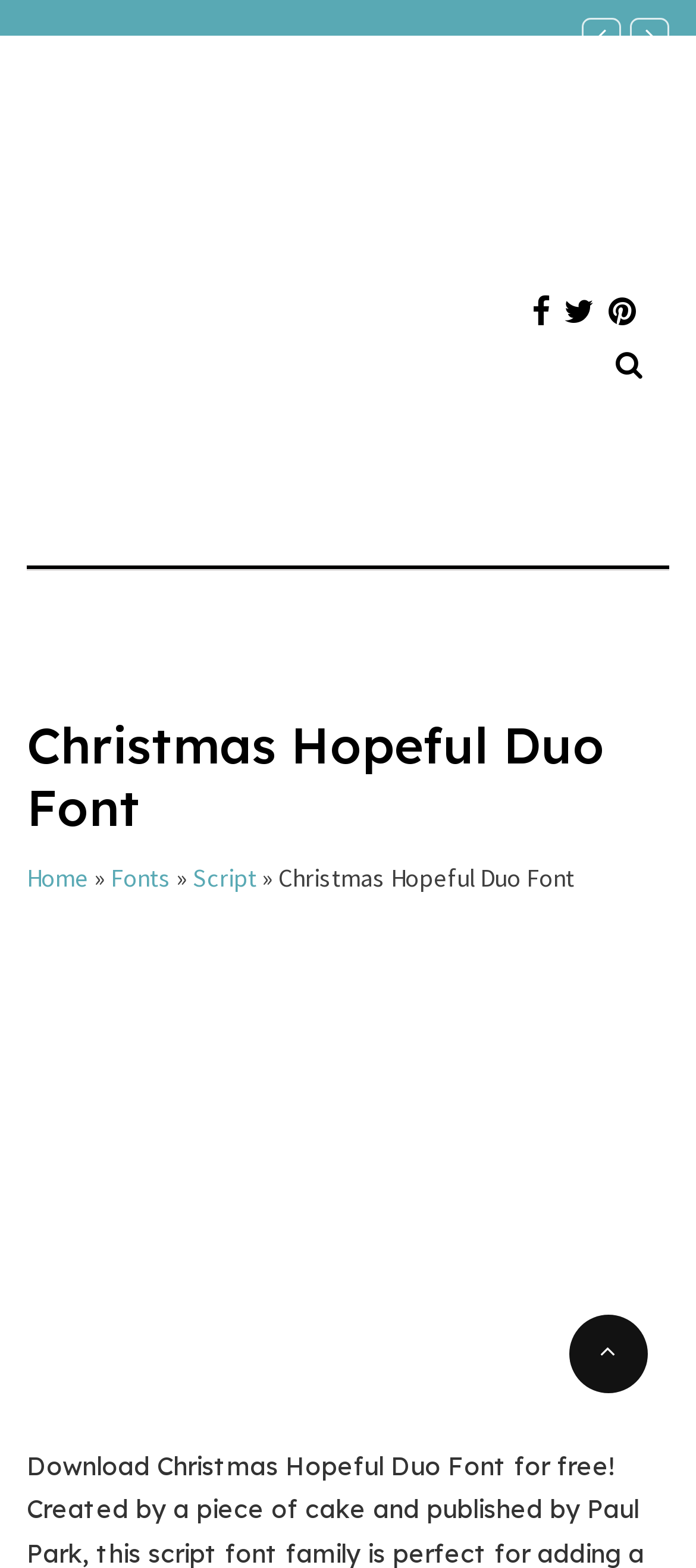Refer to the image and provide an in-depth answer to the question: 
What is the purpose of the toggle button?

I found the purpose of the toggle button by looking at the generic element with the text 'Search toggle' which has a bounding box coordinate of [0.885, 0.221, 0.923, 0.244].